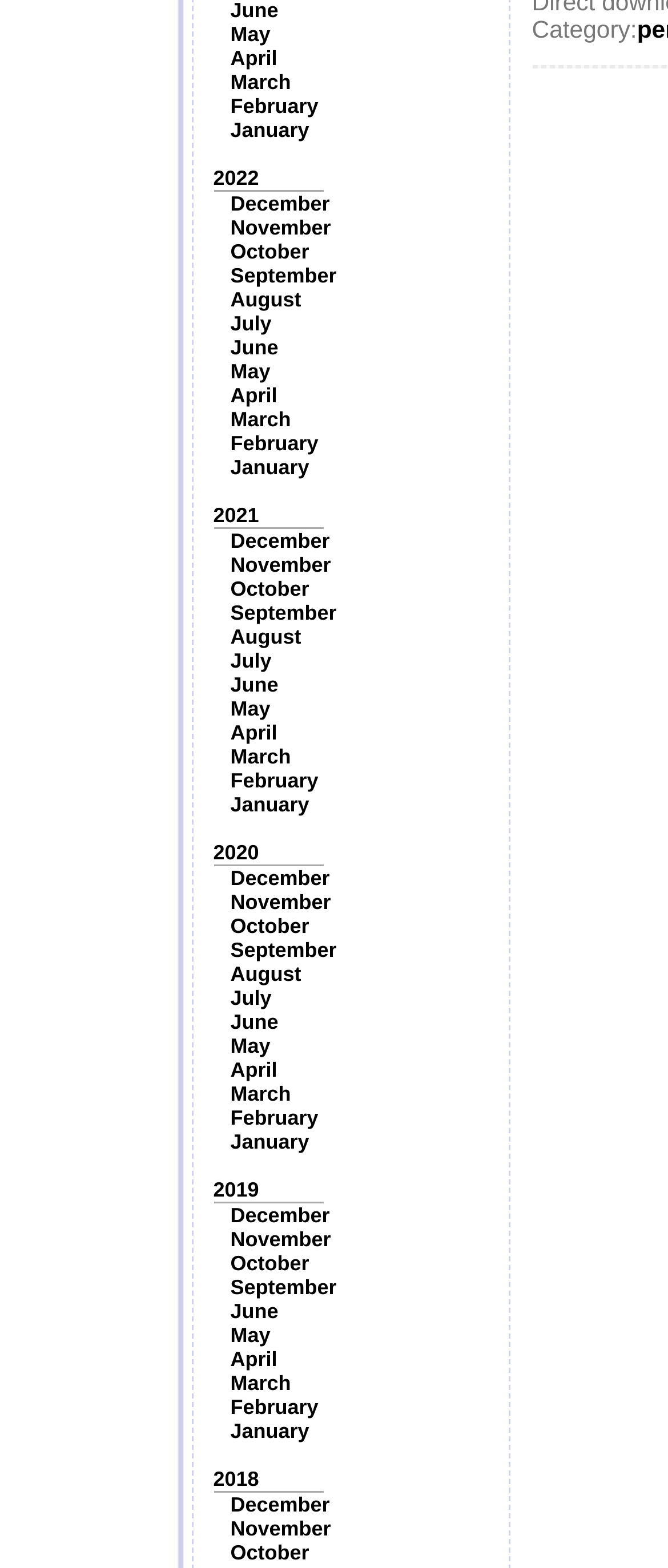Specify the bounding box coordinates of the area to click in order to follow the given instruction: "Click on May."

[0.345, 0.014, 0.405, 0.029]